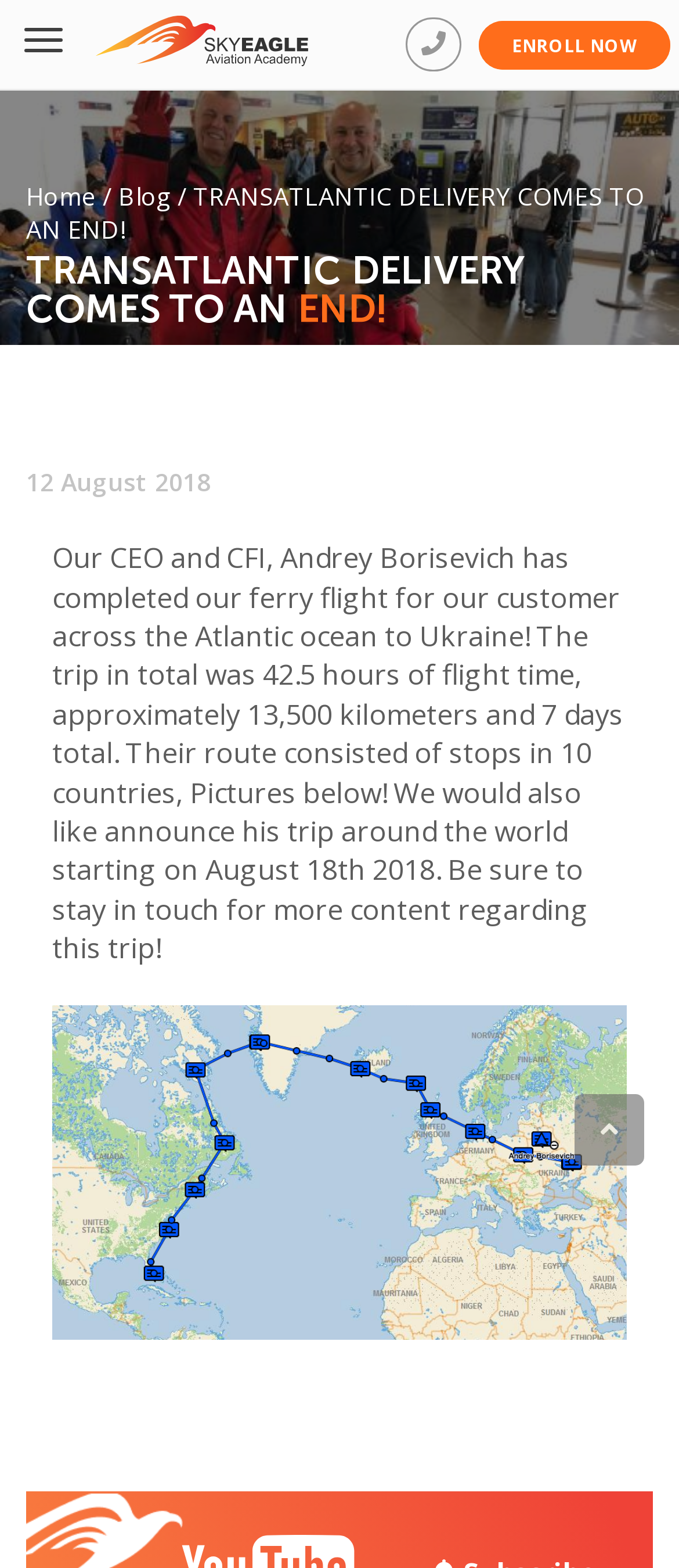Please answer the following question using a single word or phrase: 
How many hours of flight time did the ferry flight take?

42.5 hours